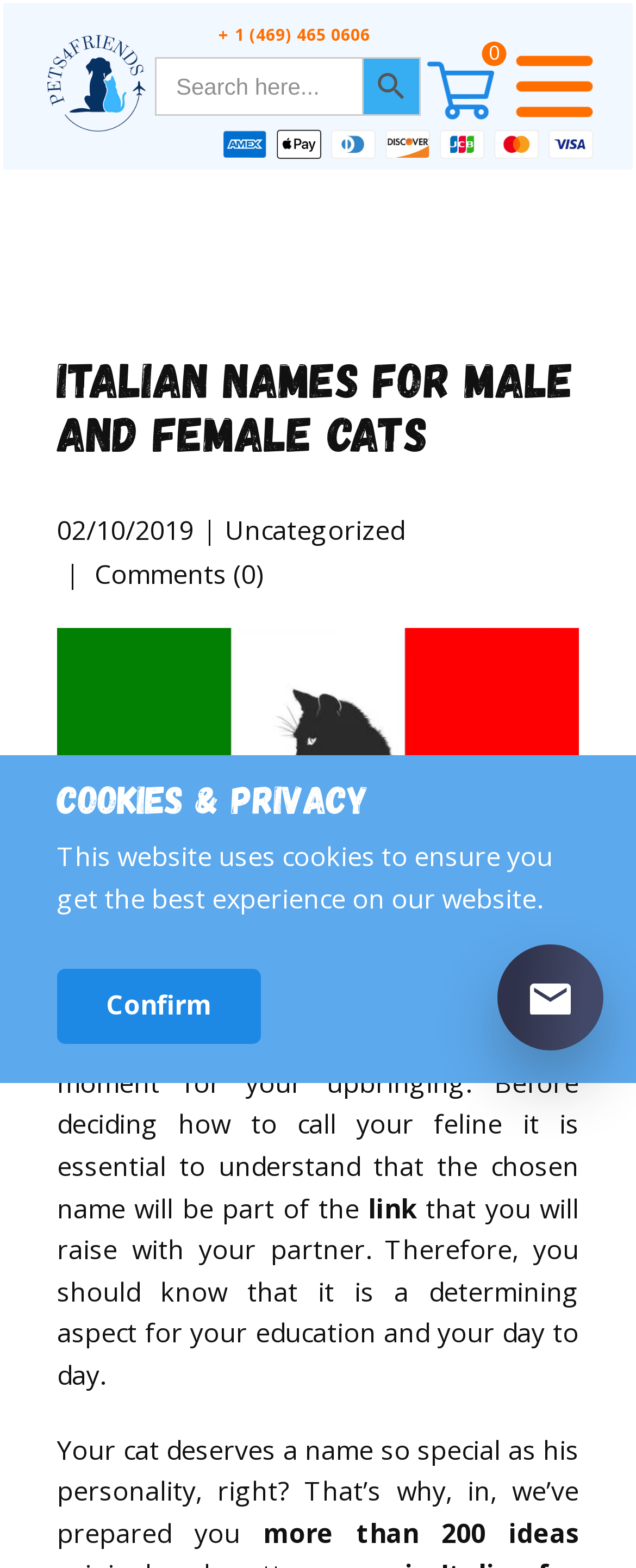Give a concise answer using one word or a phrase to the following question:
What is the importance of understanding the chosen cat name?

Essential for upbringing